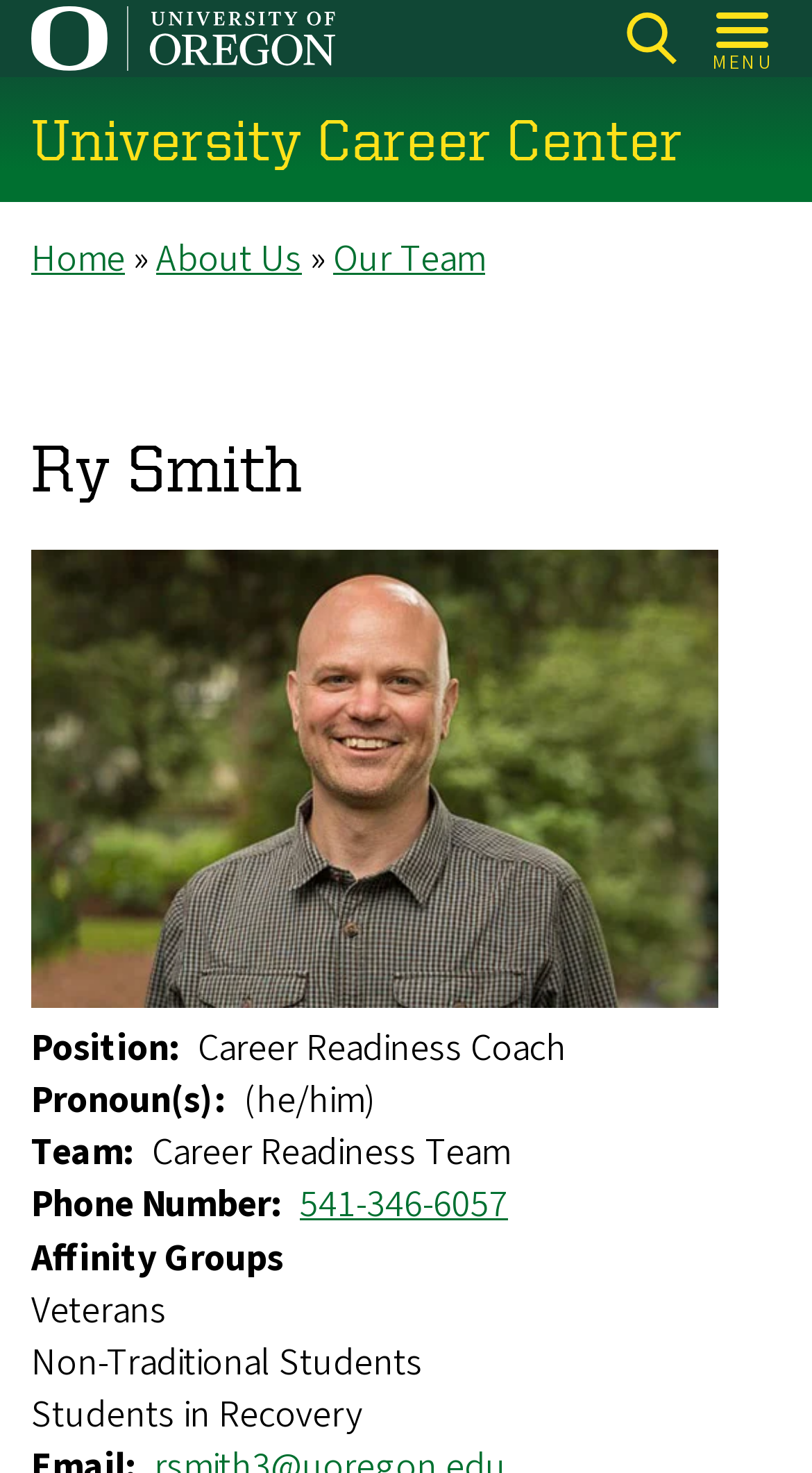Please provide the bounding box coordinates in the format (top-left x, top-left y, bottom-right x, bottom-right y). Remember, all values are floating point numbers between 0 and 1. What is the bounding box coordinate of the region described as: Menu

[0.872, 0.001, 0.962, 0.051]